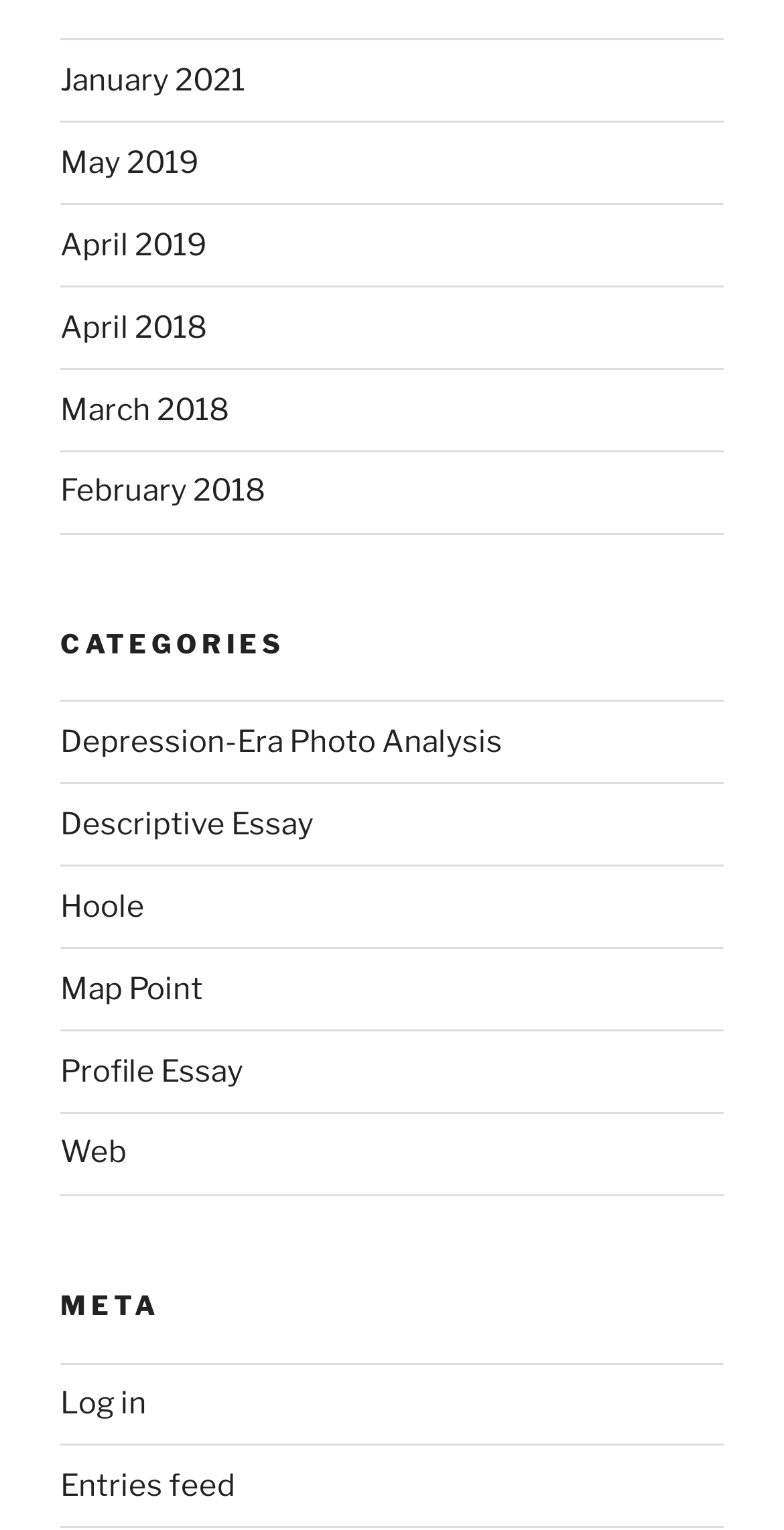Please locate the bounding box coordinates of the element's region that needs to be clicked to follow the instruction: "View Entries feed". The bounding box coordinates should be provided as four float numbers between 0 and 1, i.e., [left, top, right, bottom].

[0.077, 0.959, 0.3, 0.983]